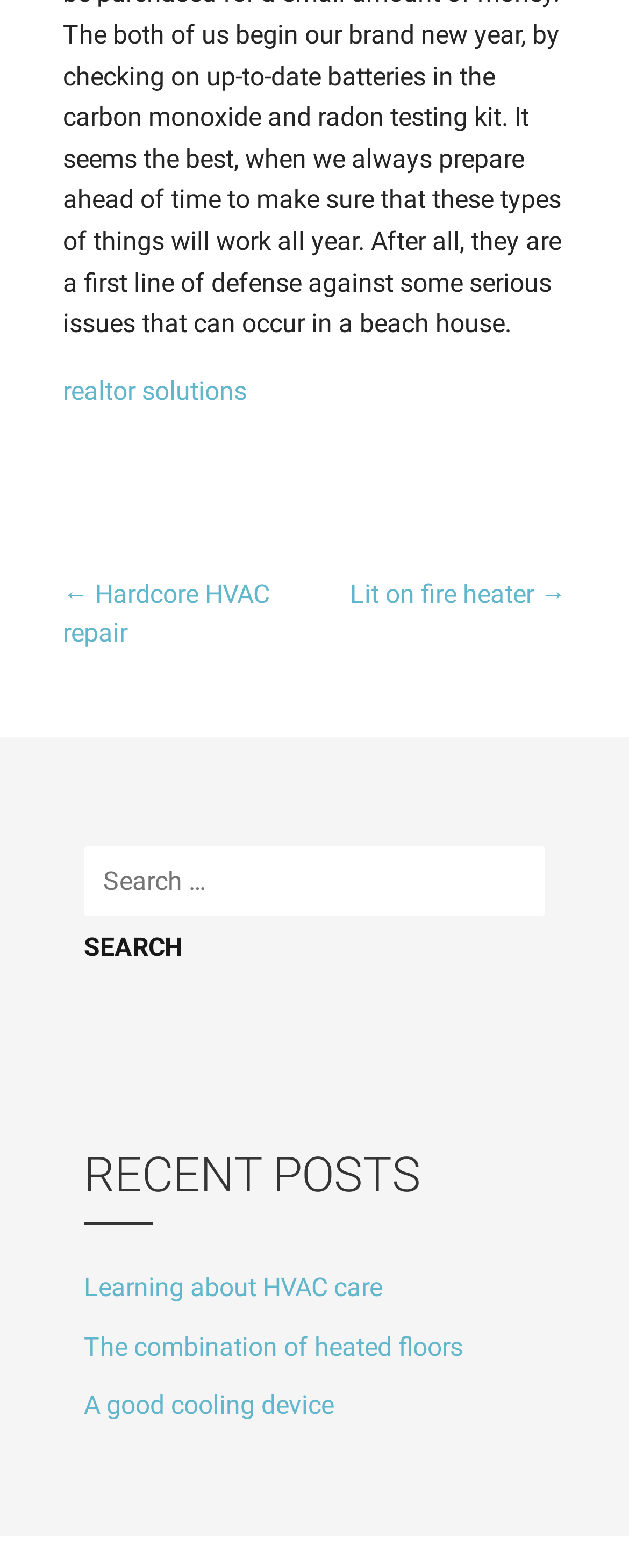How many recent posts are displayed on the webpage?
Look at the screenshot and provide an in-depth answer.

The recent posts section lists three links with titles, which suggests that there are three recent posts displayed on the webpage. These links are 'Learning about HVAC care', 'The combination of heated floors', and 'A good cooling device'.